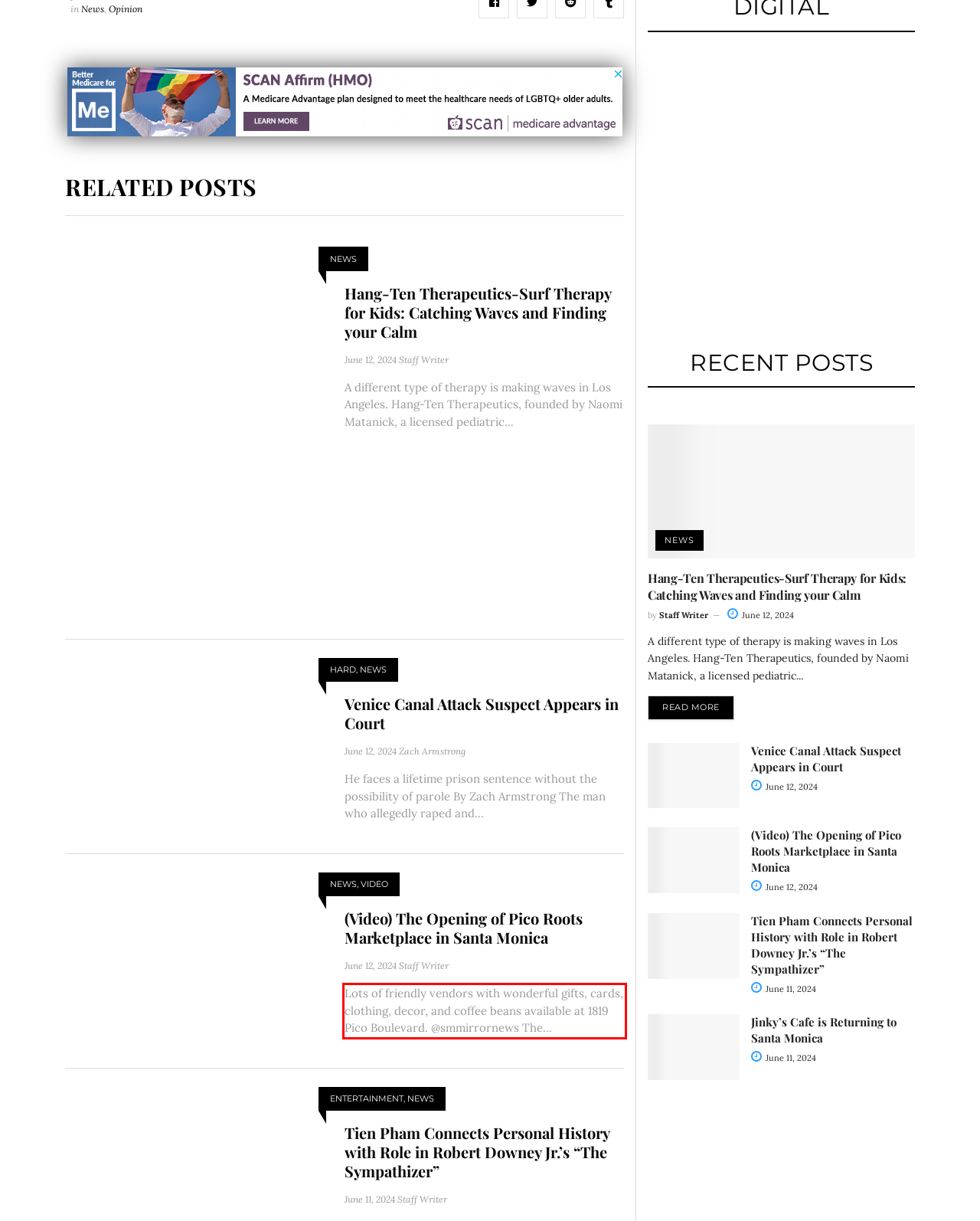Analyze the screenshot of the webpage and extract the text from the UI element that is inside the red bounding box.

Lots of friendly vendors with wonderful gifts, cards, clothing, decor, and coffee beans available at 1819 Pico Boulevard. @smmirrornews The...